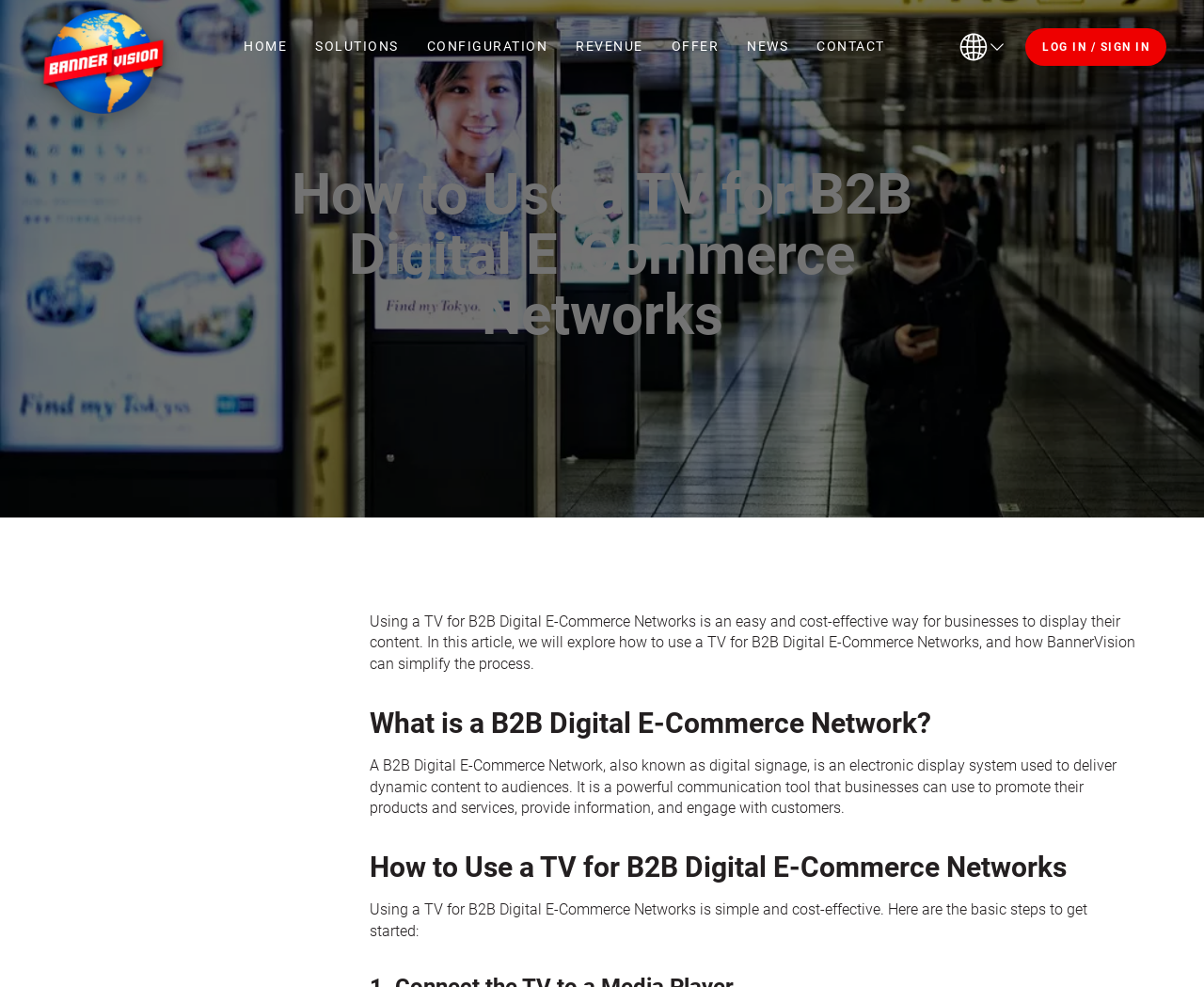Please find and generate the text of the main heading on the webpage.

How to Use a TV for B2B Digital E-Commerce Networks